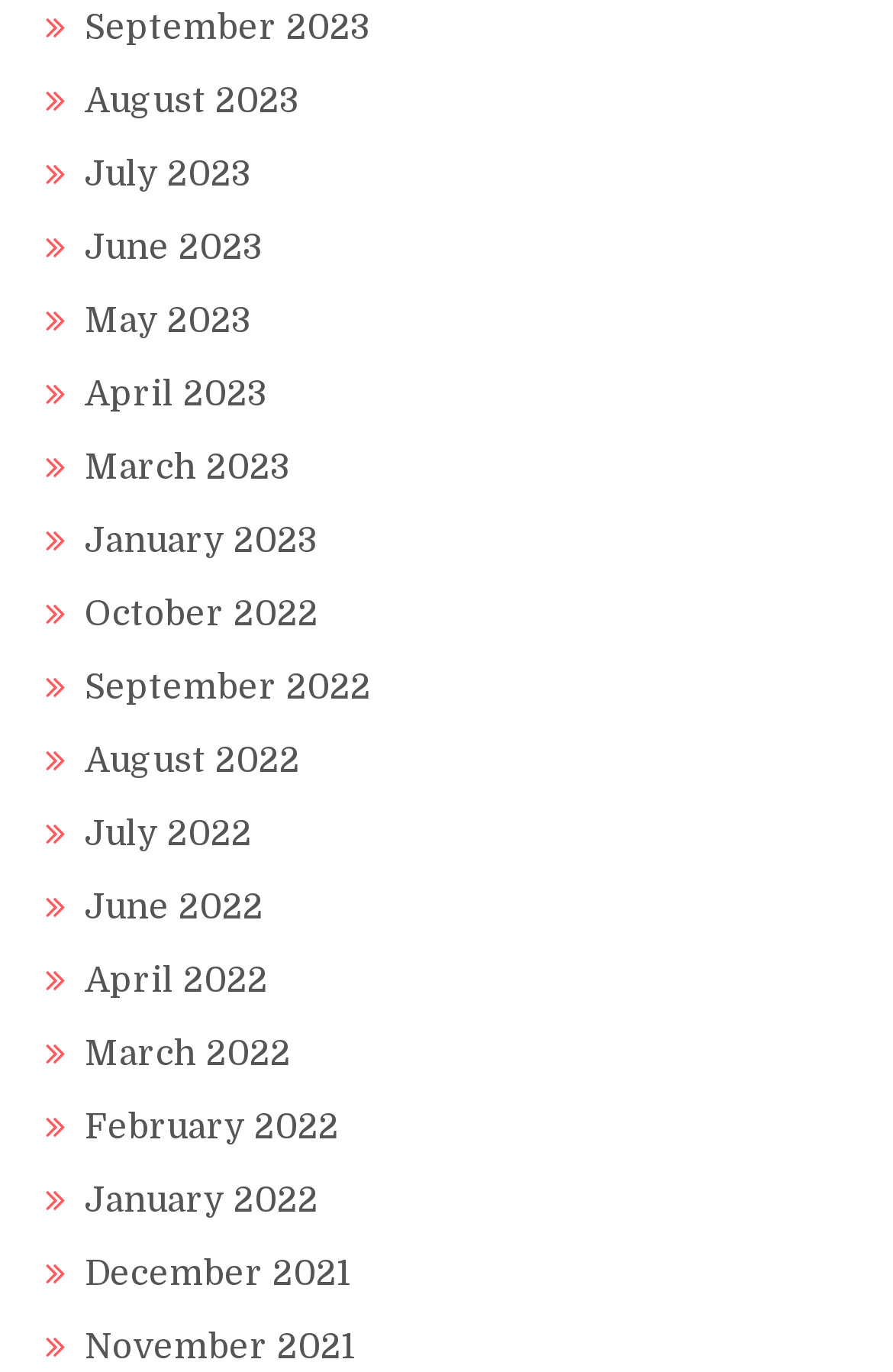Identify and provide the bounding box coordinates of the UI element described: "November 2021". The coordinates should be formatted as [left, top, right, bottom], with each number being a float between 0 and 1.

[0.095, 0.966, 0.4, 0.996]